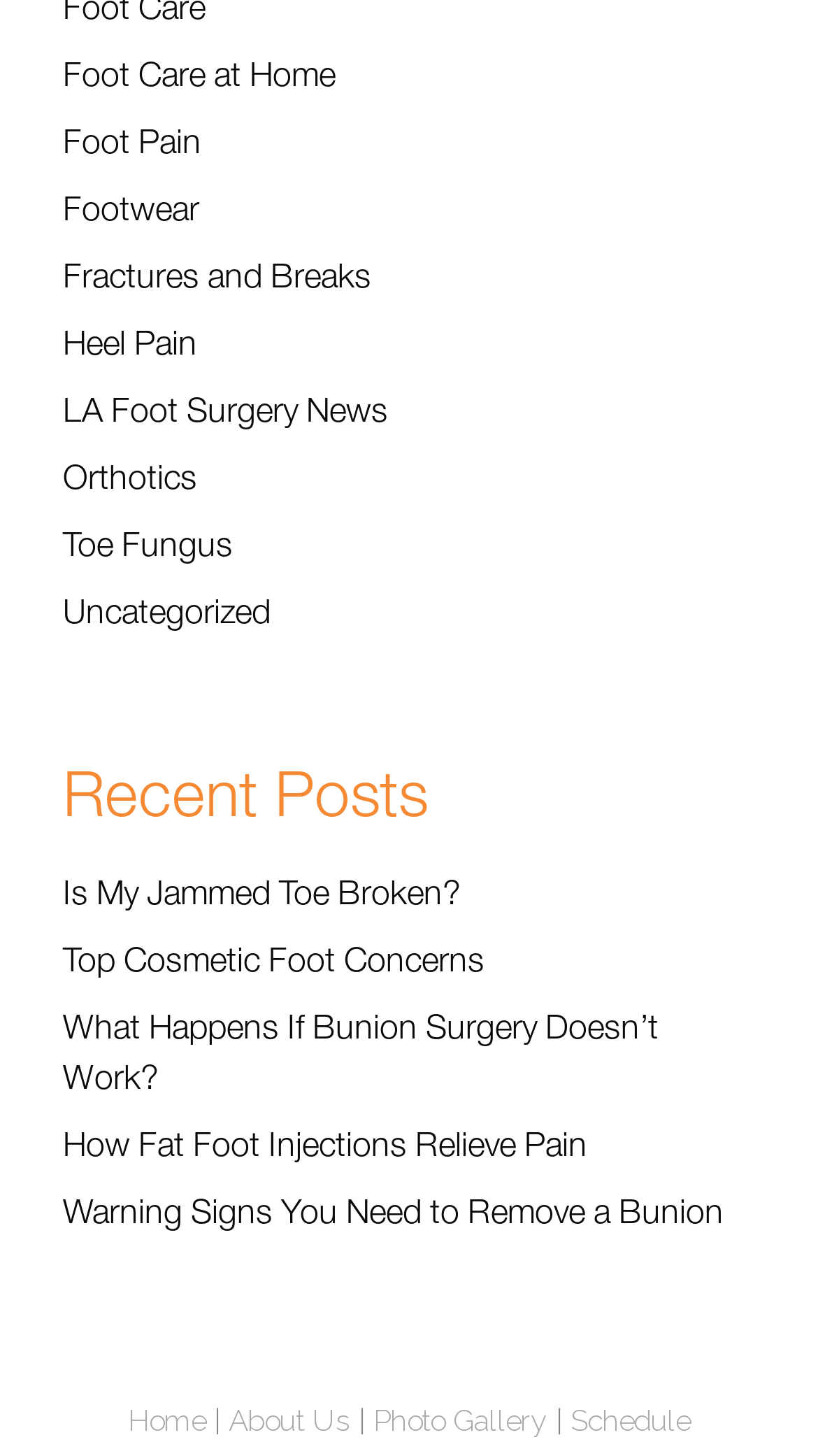How many columns of links are on the webpage?
Based on the image, respond with a single word or phrase.

2